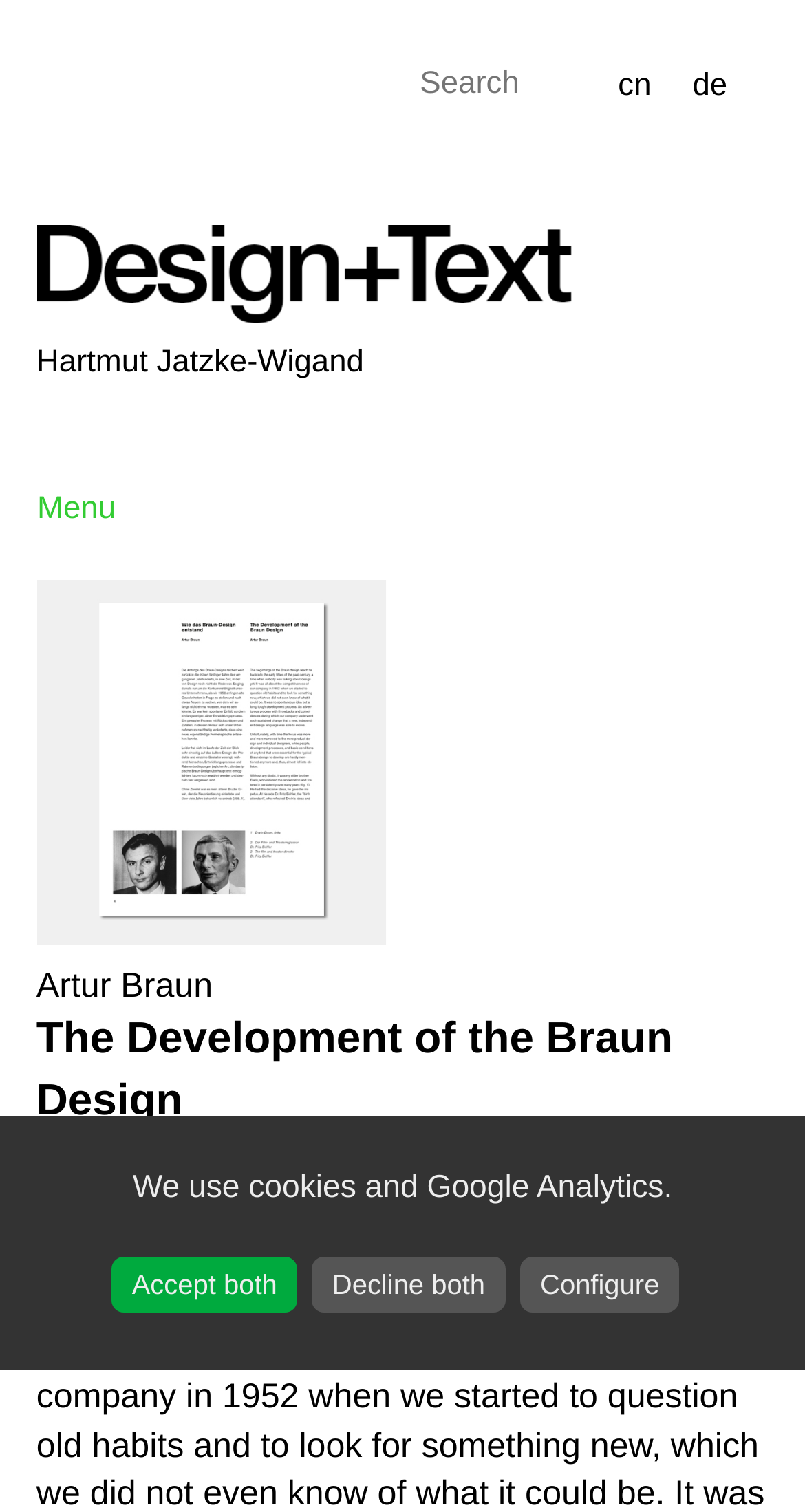What is the title of the first article?
Please use the visual content to give a single word or phrase answer.

Artur Braun: The Development of the Braun Design